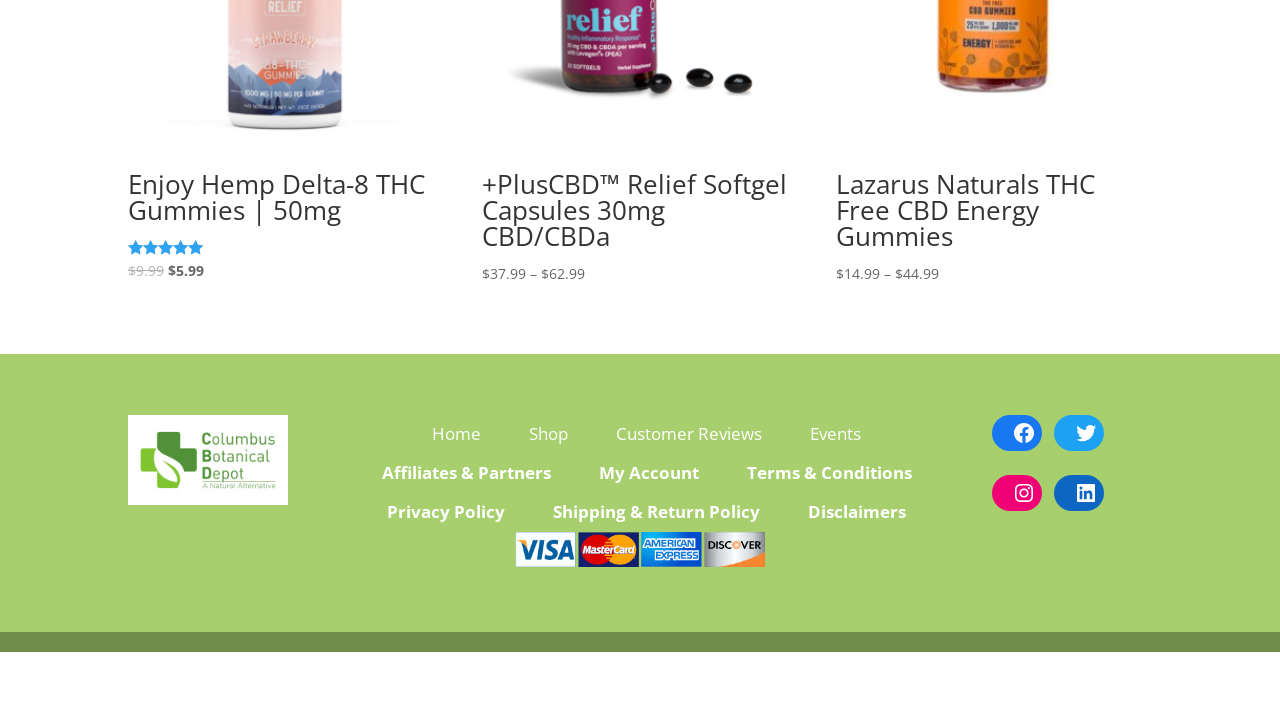Please identify the bounding box coordinates of the element that needs to be clicked to execute the following command: "Go to the 'Shop' page". Provide the bounding box using four float numbers between 0 and 1, formatted as [left, top, right, bottom].

[0.402, 0.571, 0.456, 0.625]